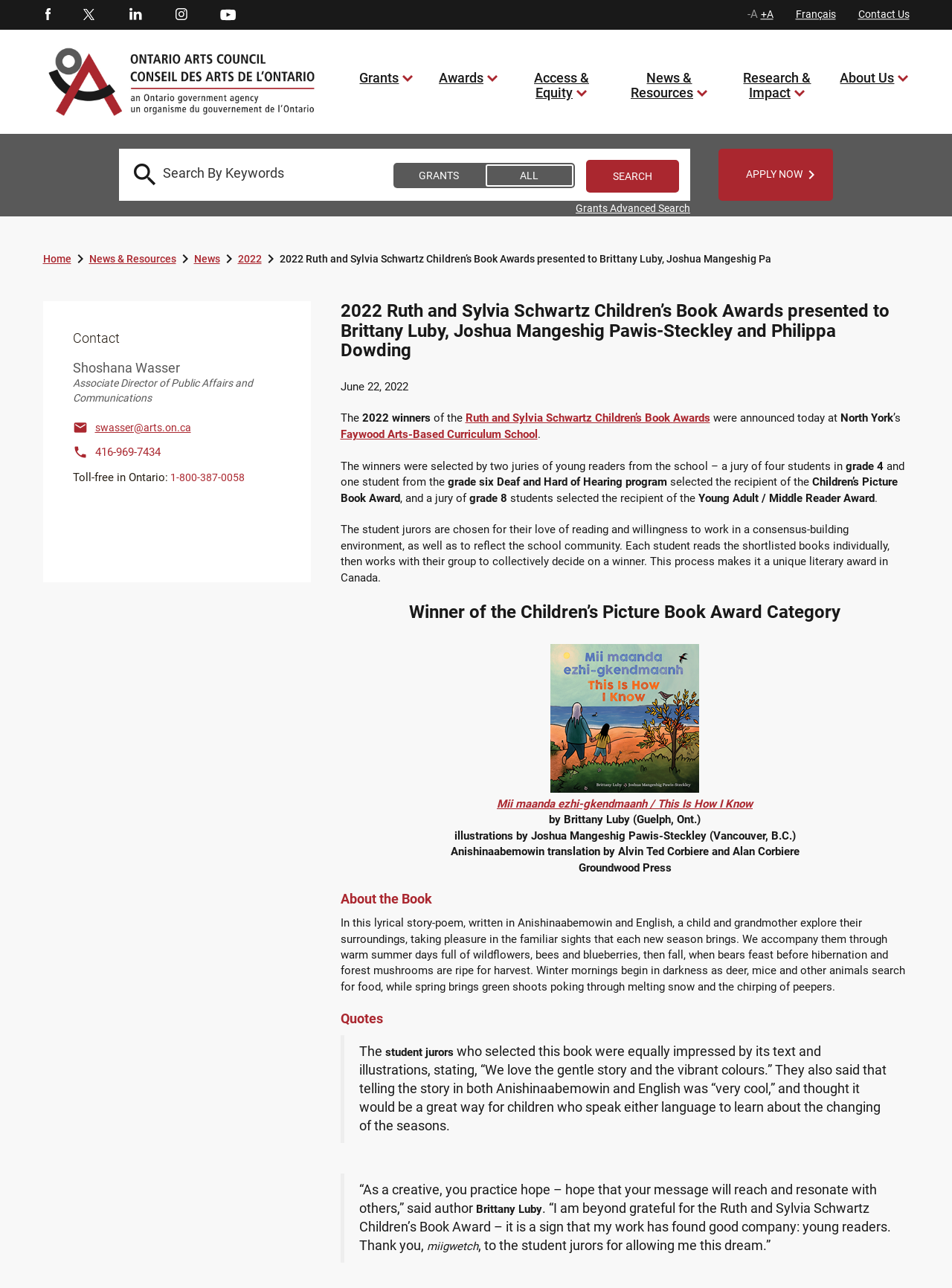Use one word or a short phrase to answer the question provided: 
What is the name of the illustrator of the book?

Joshua Mangeshig Pawis-Steckley